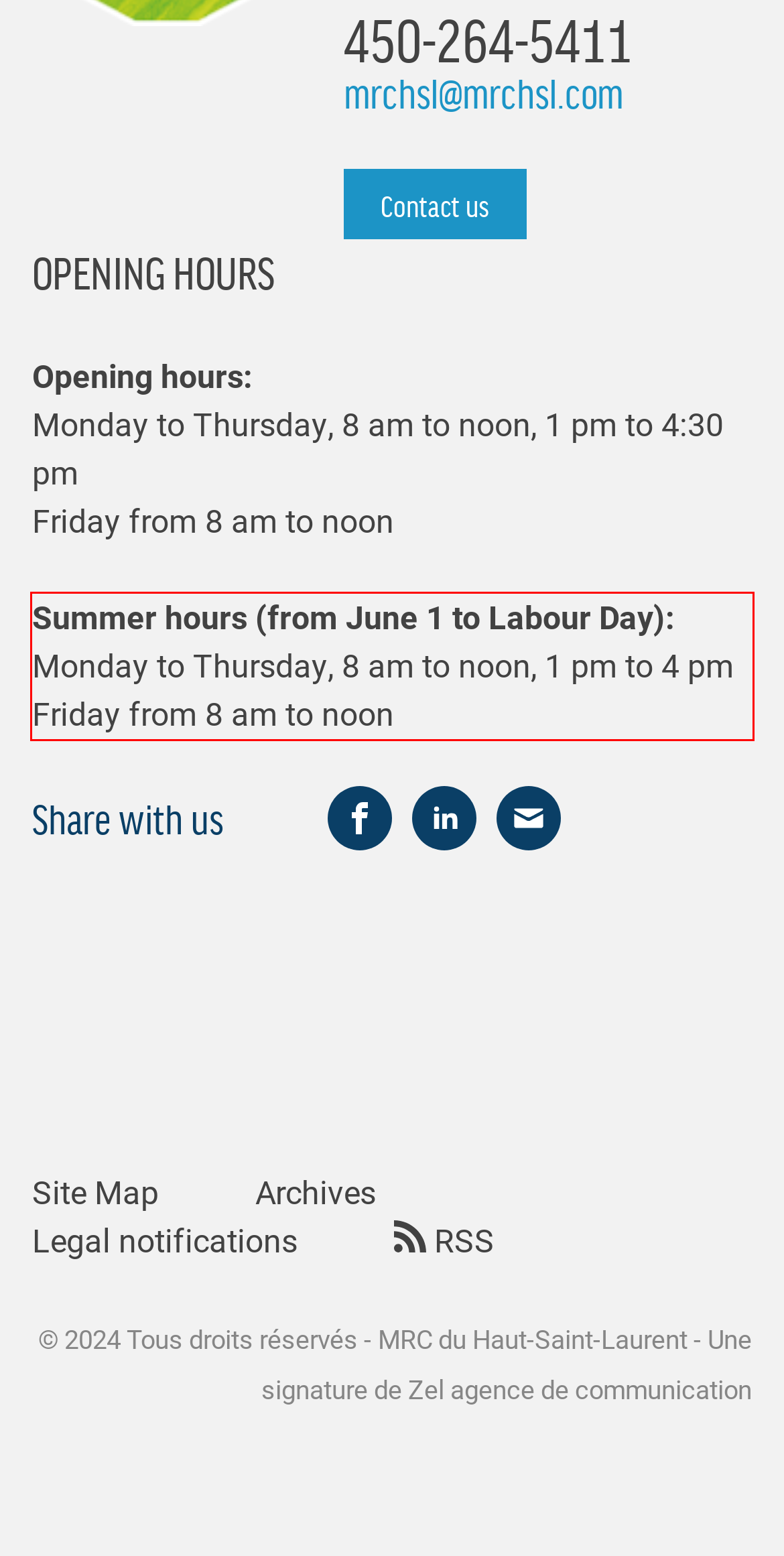Within the screenshot of the webpage, locate the red bounding box and use OCR to identify and provide the text content inside it.

Summer hours (from June 1 to Labour Day): Monday to Thursday, 8 am to noon, 1 pm to 4 pm Friday from 8 am to noon